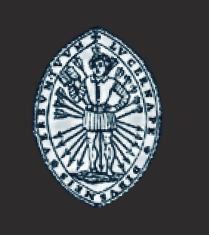What surrounds the outer edge of the seal?
Please respond to the question with a detailed and thorough explanation.

The outer edge of the seal is framed with ornate designs, which likely represent some form of institution or organization, possibly relating to educational or historical significance.